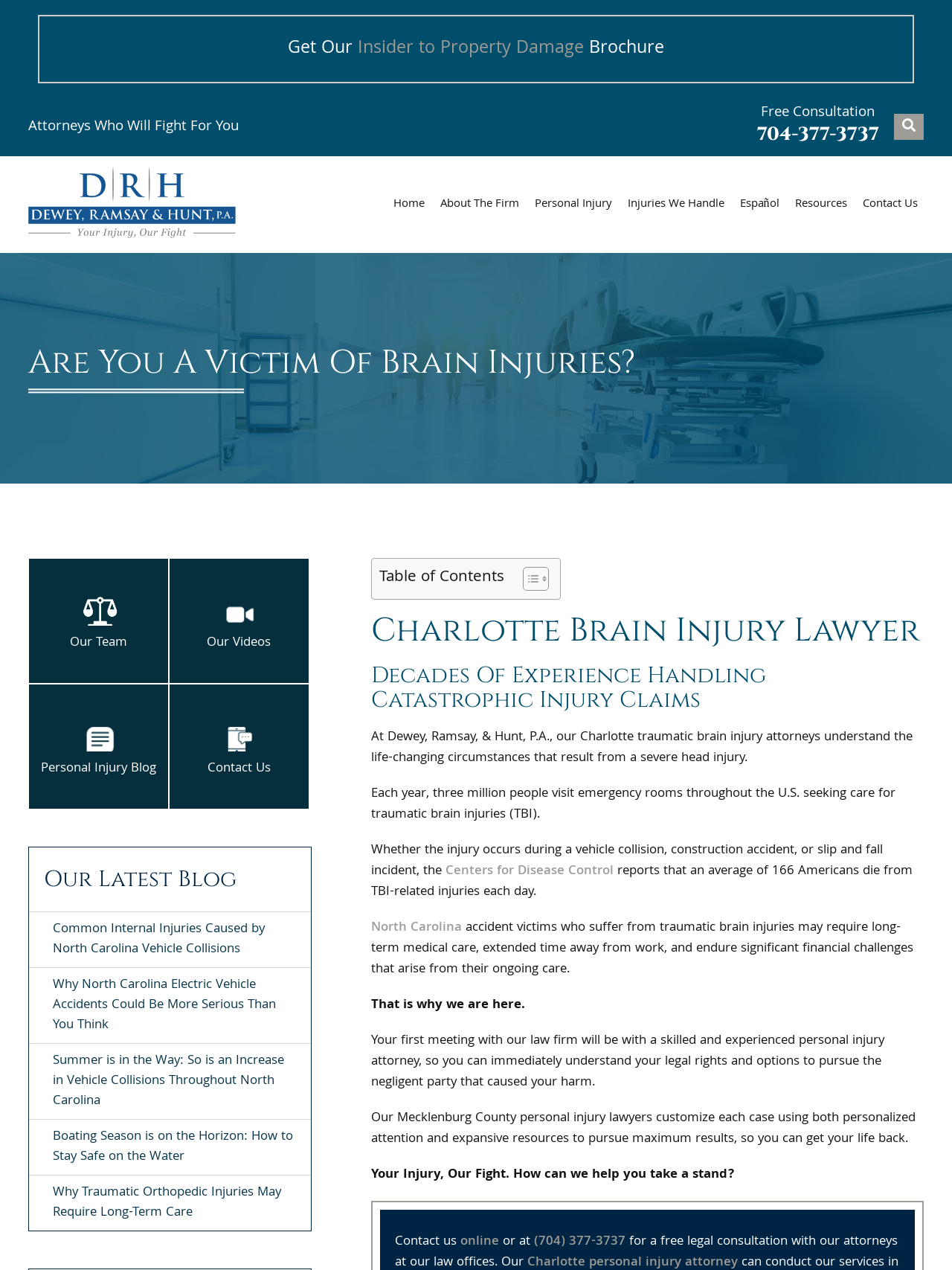Determine the bounding box coordinates of the clickable region to follow the instruction: "View the 'Resources' page".

[0.829, 0.123, 0.896, 0.199]